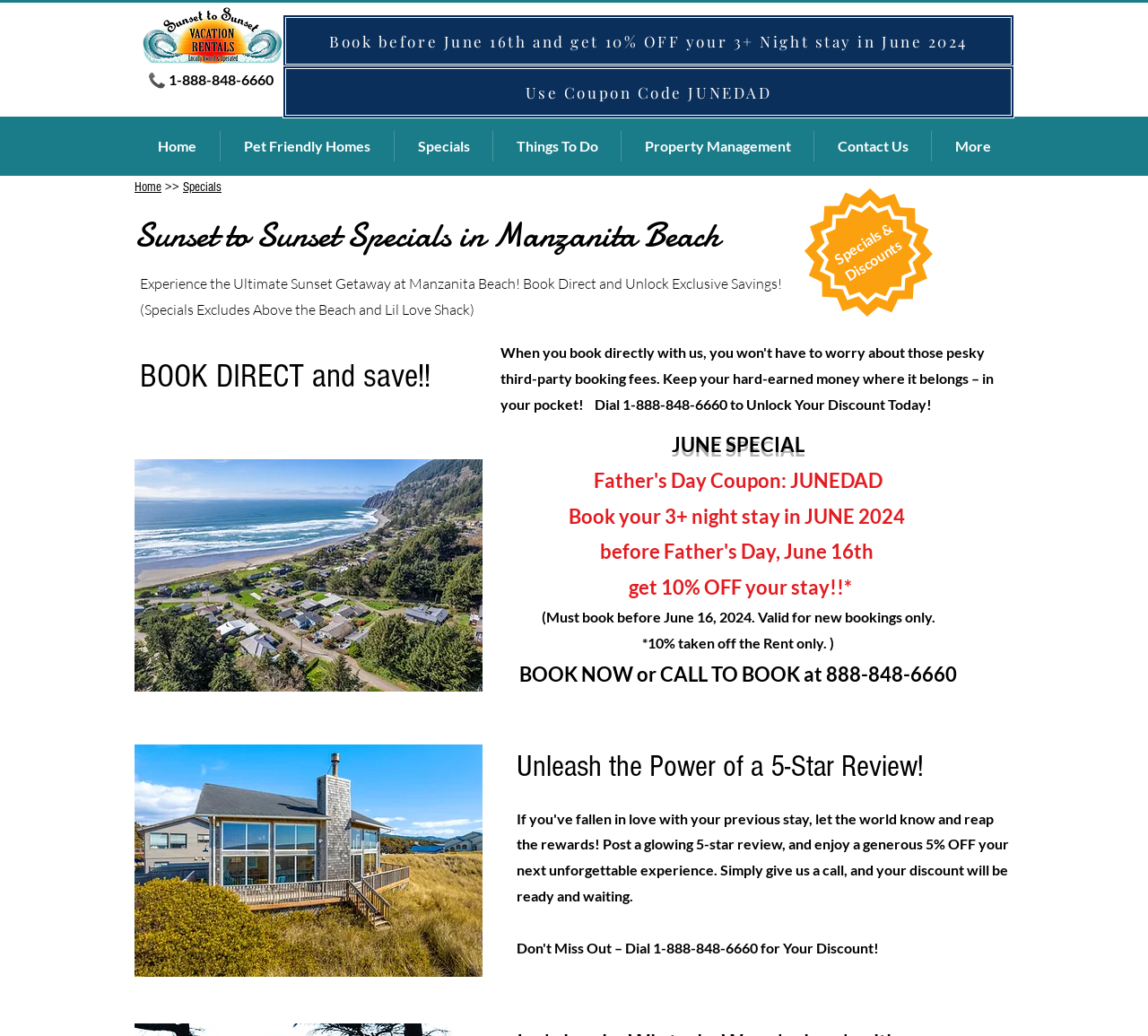Please find and report the bounding box coordinates of the element to click in order to perform the following action: "Call the phone number". The coordinates should be expressed as four float numbers between 0 and 1, in the format [left, top, right, bottom].

[0.129, 0.068, 0.238, 0.085]